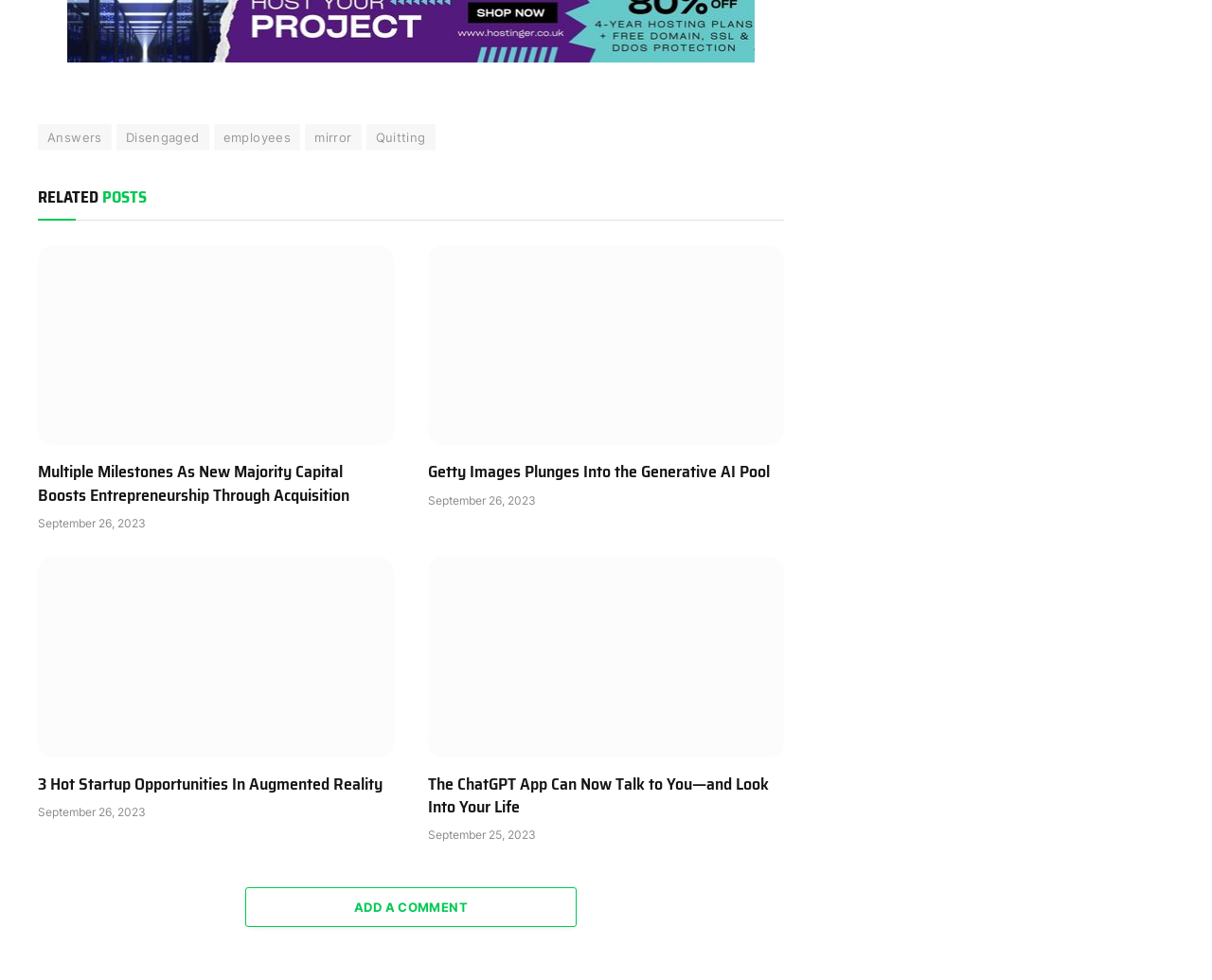Highlight the bounding box coordinates of the region I should click on to meet the following instruction: "Visit the 'Duesseldorf' website".

None